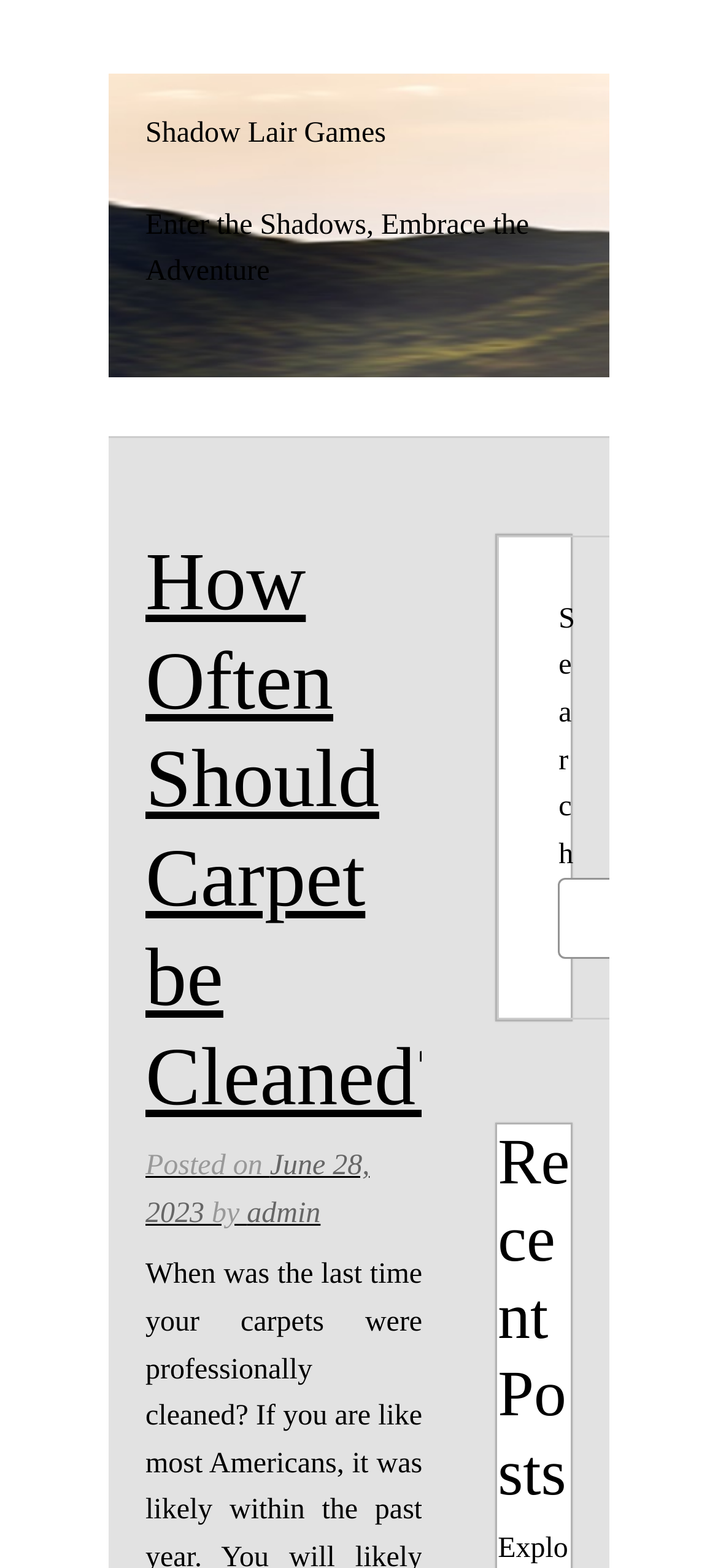Locate the bounding box coordinates for the element described below: "admin". The coordinates must be four float values between 0 and 1, formatted as [left, top, right, bottom].

[0.344, 0.764, 0.446, 0.784]